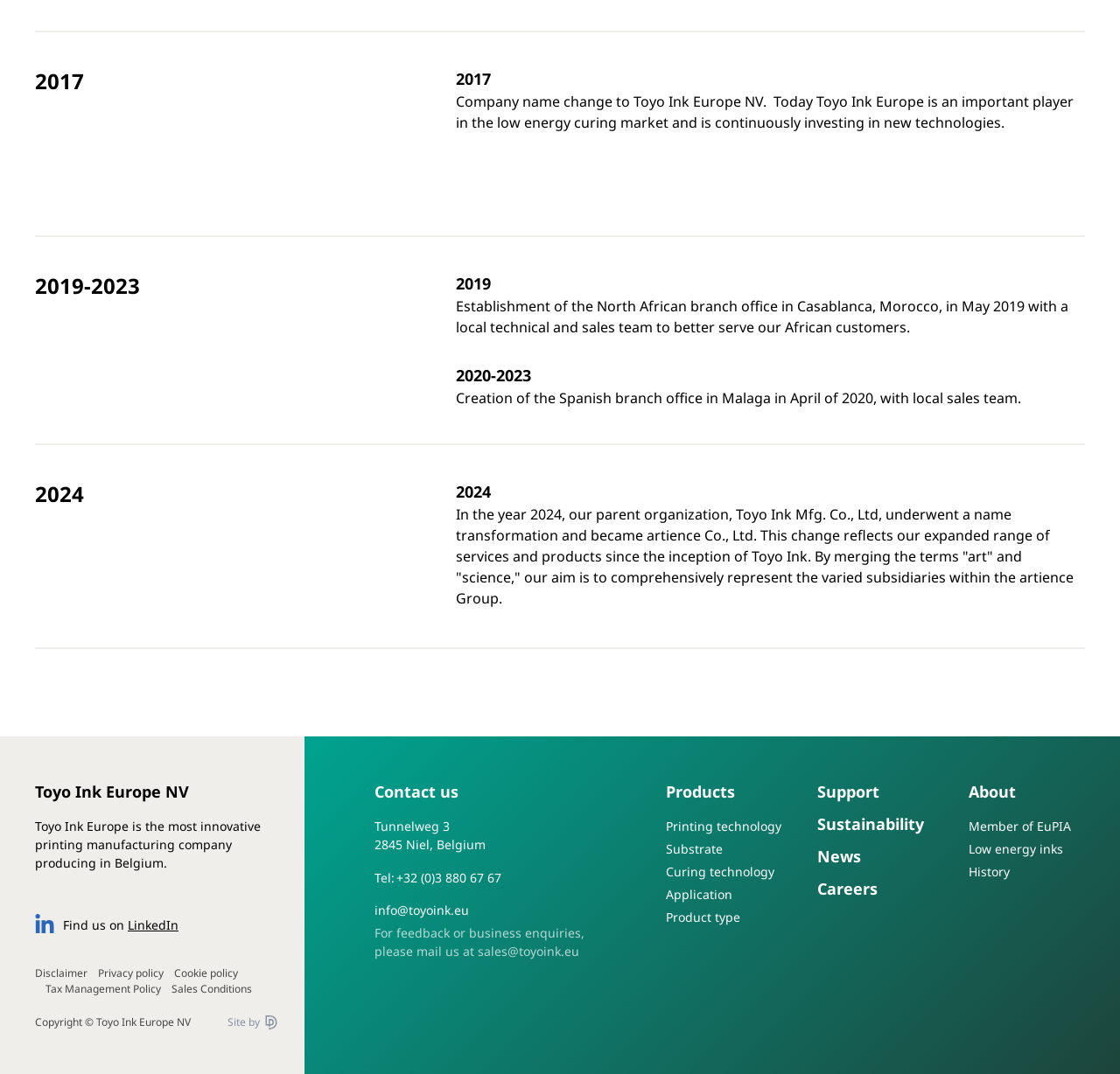Pinpoint the bounding box coordinates of the area that must be clicked to complete this instruction: "Read about 'History'".

[0.865, 0.803, 0.902, 0.82]